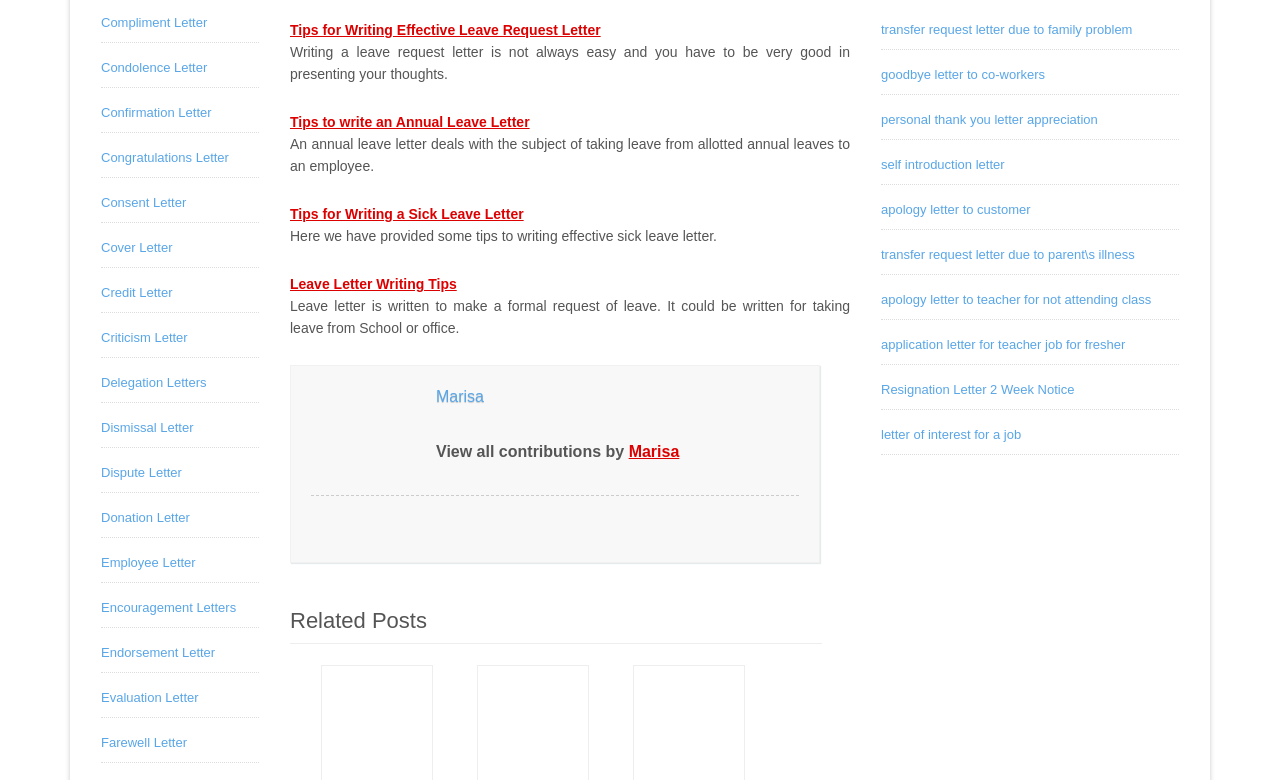What is the y-coordinate of the top of the link 'Compliment Letter'?
Your answer should be a single word or phrase derived from the screenshot.

0.019